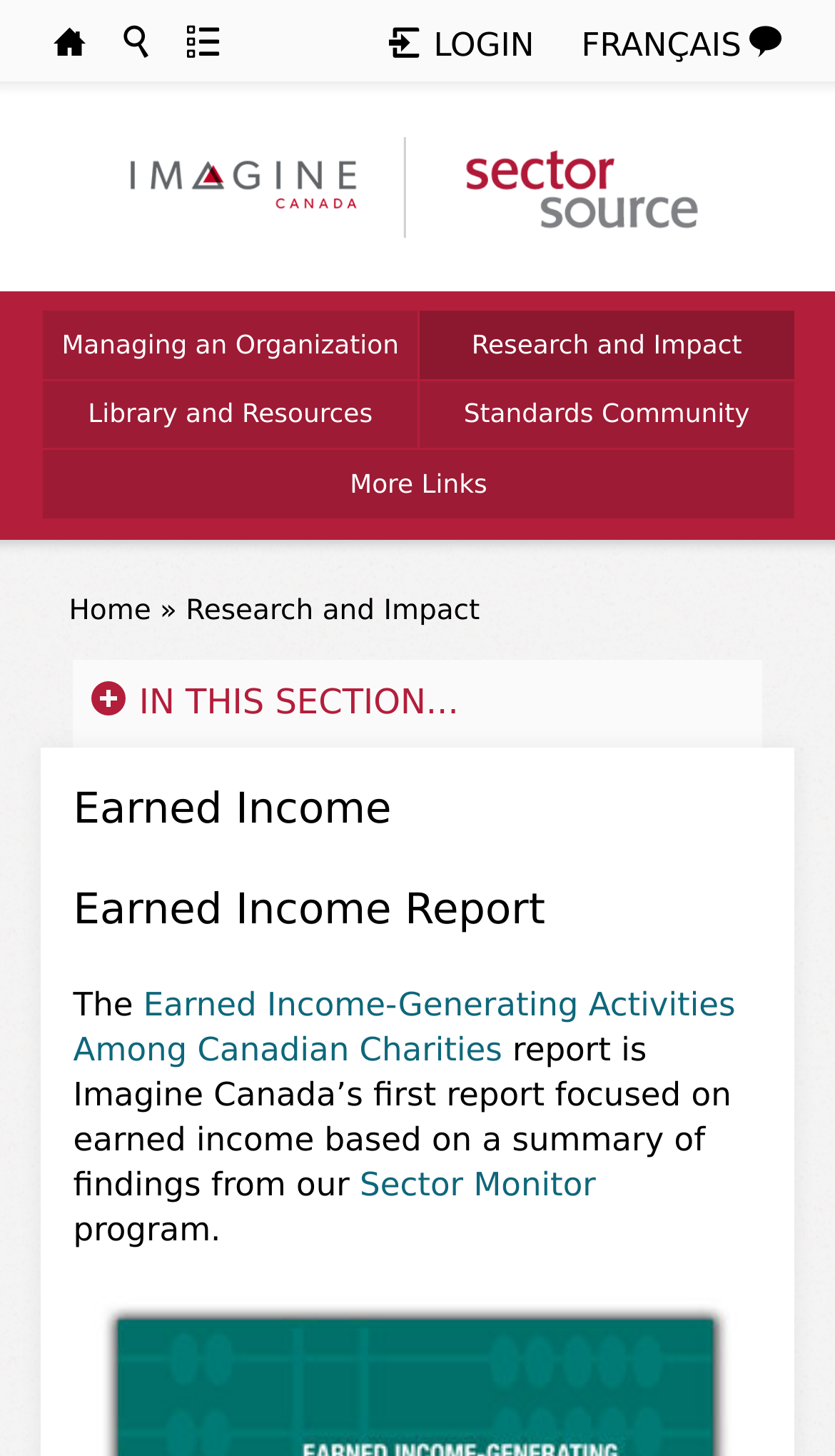Identify the bounding box coordinates of the section to be clicked to complete the task described by the following instruction: "Open the main menu". The coordinates should be four float numbers between 0 and 1, formatted as [left, top, right, bottom].

None